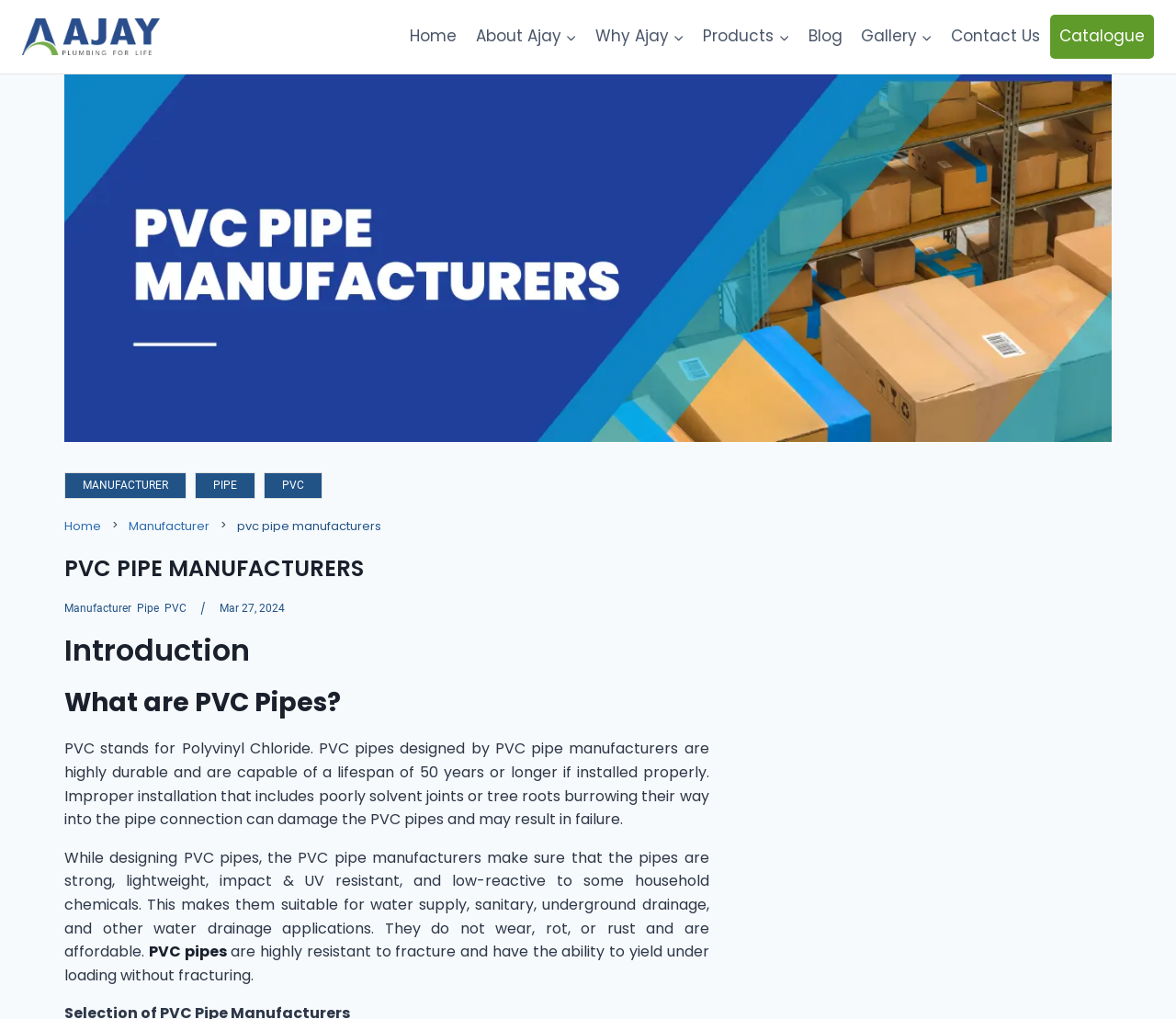Determine the bounding box coordinates for the area that should be clicked to carry out the following instruction: "Click on the 'About Ajay' link".

[0.396, 0.015, 0.498, 0.058]